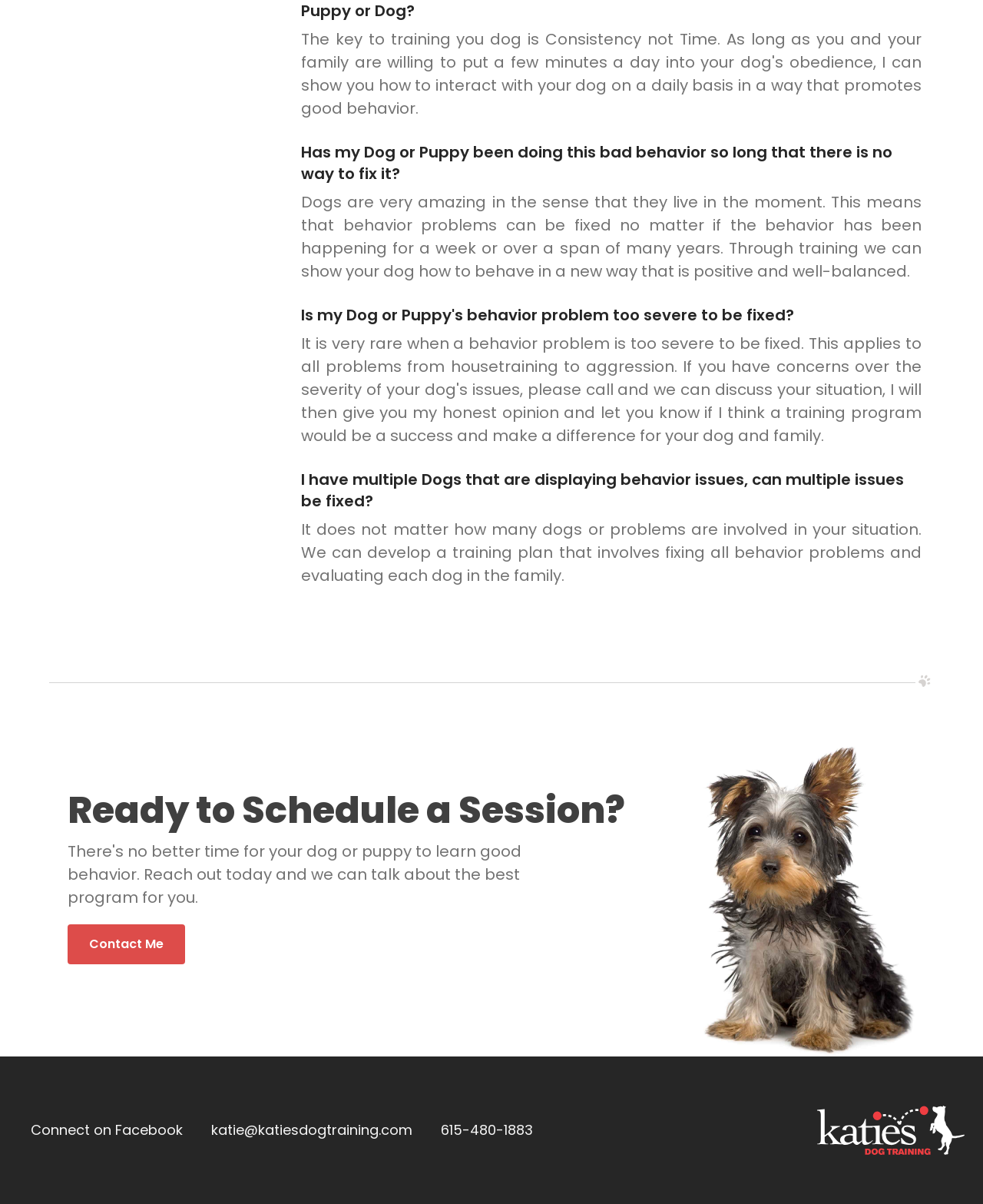Find the bounding box coordinates for the UI element whose description is: "615-480-1883". The coordinates should be four float numbers between 0 and 1, in the format [left, top, right, bottom].

[0.448, 0.93, 0.542, 0.948]